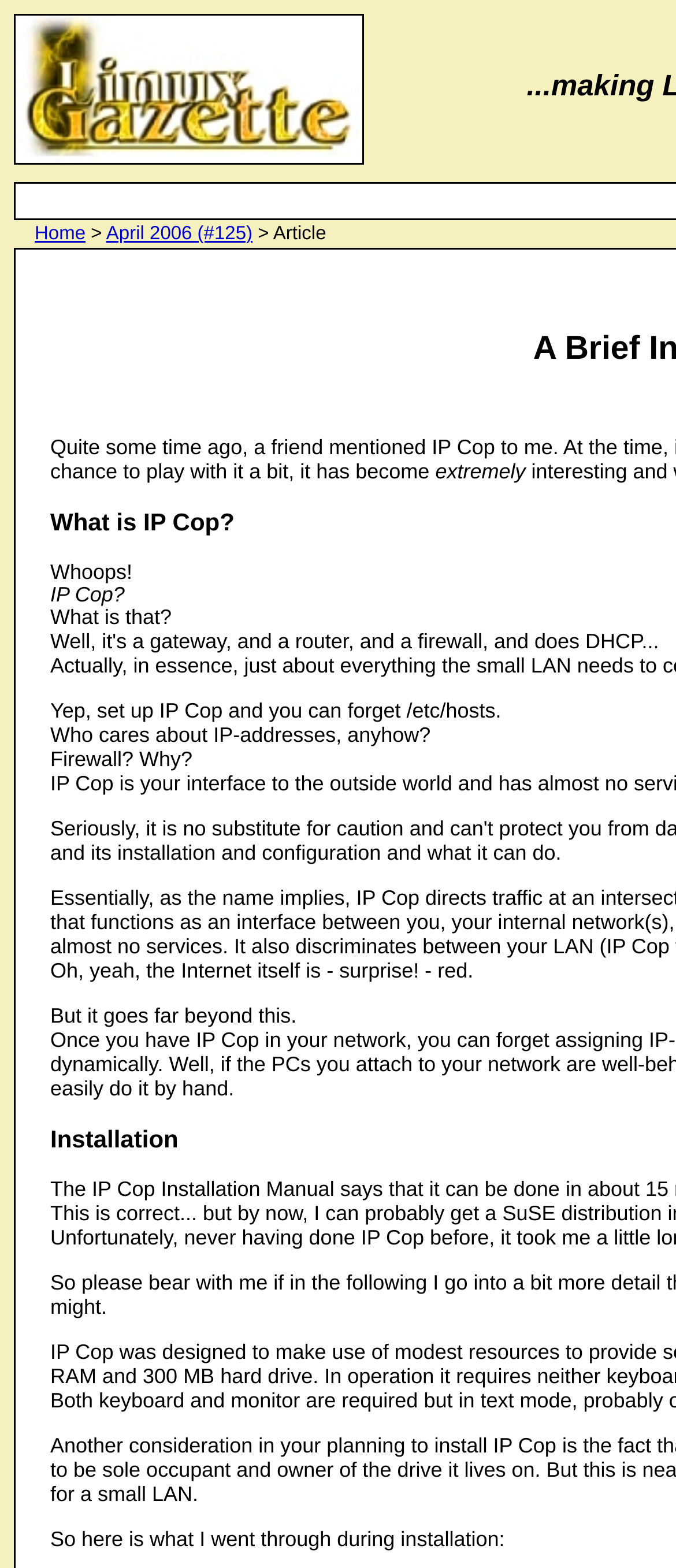Please identify the primary heading on the webpage and return its text.

A Brief Introduction to IP Cop